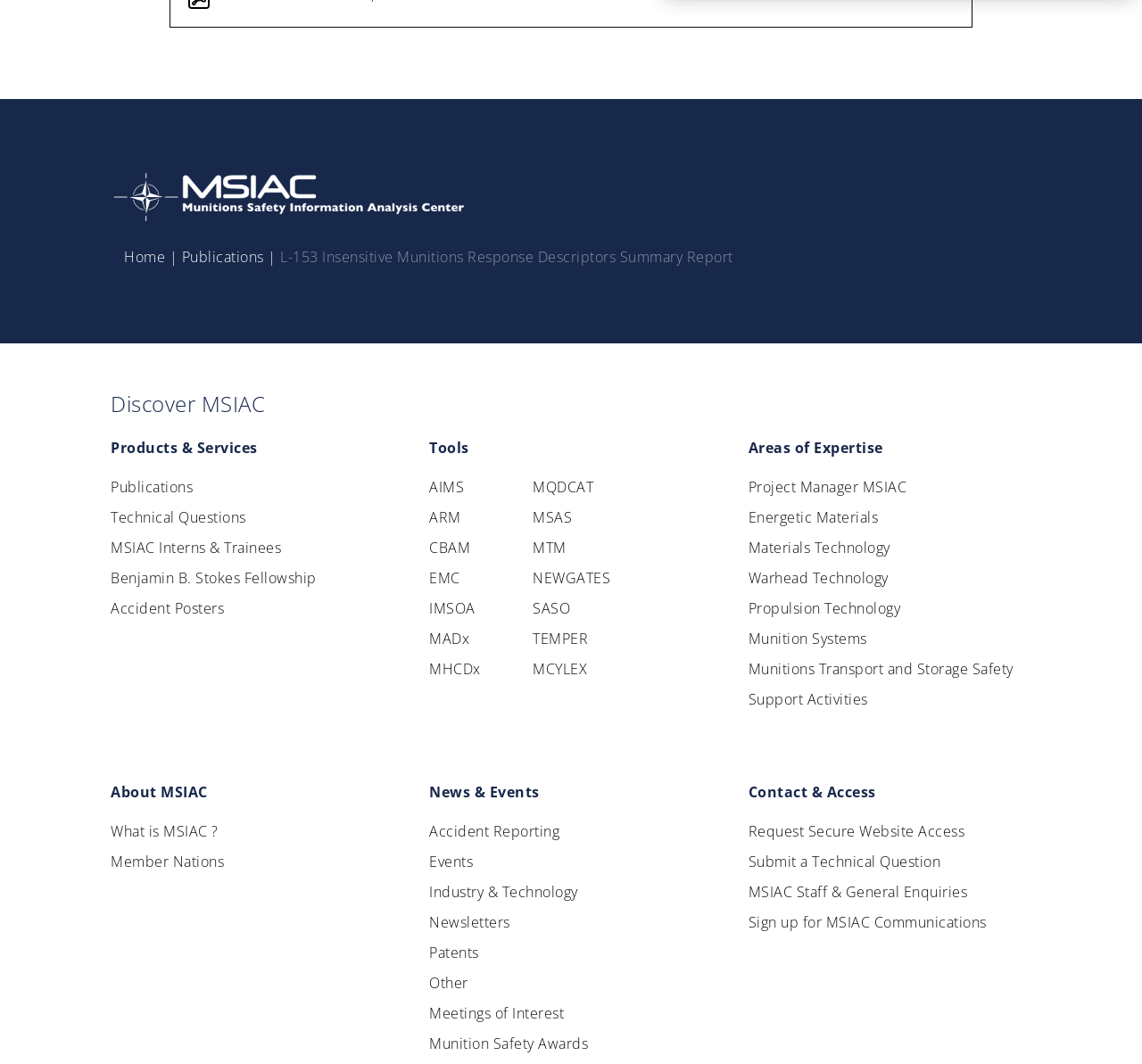What is the purpose of the 'Request Secure Website Access' link?
Please ensure your answer is as detailed and informative as possible.

The 'Request Secure Website Access' link is located under the 'Contact & Access' heading, suggesting that it is a way for users to request access to a secure website, possibly containing sensitive or restricted information.